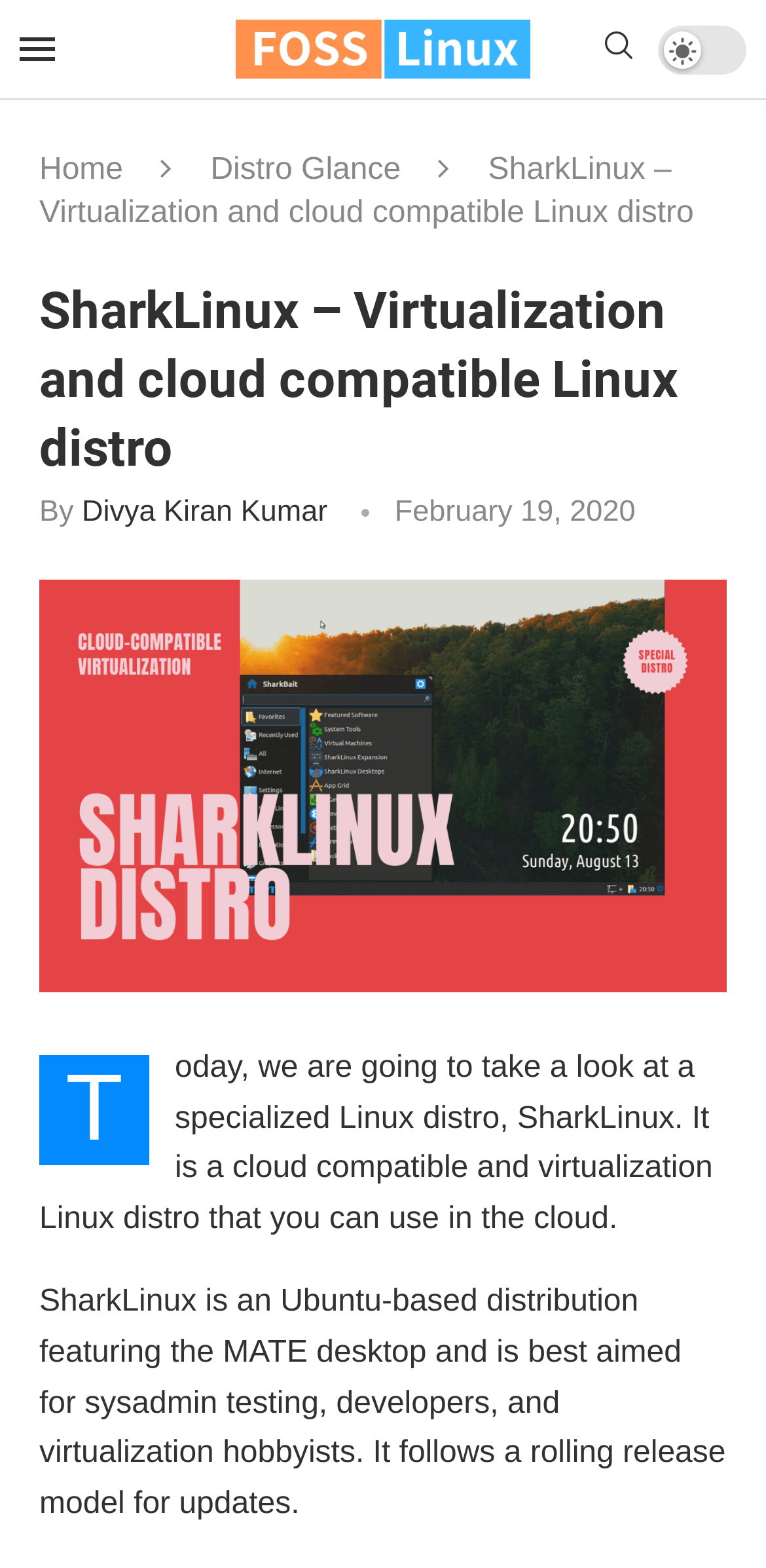Write an extensive caption that covers every aspect of the webpage.

The webpage is about SharkLinux, a cloud-compatible and virtualization Linux distribution. At the top left, there is a link to open the menu. Next to it, there is a link to "FOSS Linux" accompanied by an image with the same name. On the top right, there is a search link. 

Below the top section, there are several links, including "Home" and "Distro Glance", aligned horizontally. A heading with the title "SharkLinux – Virtualization and cloud compatible Linux distro" is positioned below these links, followed by the text "By" and a link to the author's name, "Divya Kiran Kumar". 

To the right of the author's name, there is a time element showing the date "February 19, 2020". Below the heading, there is a large image taking up most of the width of the page. 

The main content of the webpage is divided into two paragraphs. The first paragraph describes SharkLinux as a specialized Linux distribution that can be used in the cloud. The second paragraph provides more details about SharkLinux, mentioning that it is an Ubuntu-based distribution featuring the MATE desktop and is suitable for sysadmin testing, developers, and virtualization hobbyists. It also mentions that it follows a rolling release model for updates.